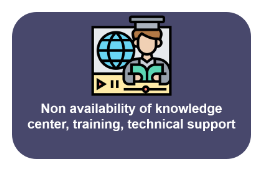What is the globe associated with?
Please answer the question as detailed as possible based on the image.

The globe in the icon is associated with education, as it represents the dissemination of information and knowledge, highlighting the importance of access to knowledge centers, training, and technical support for fish farmers.